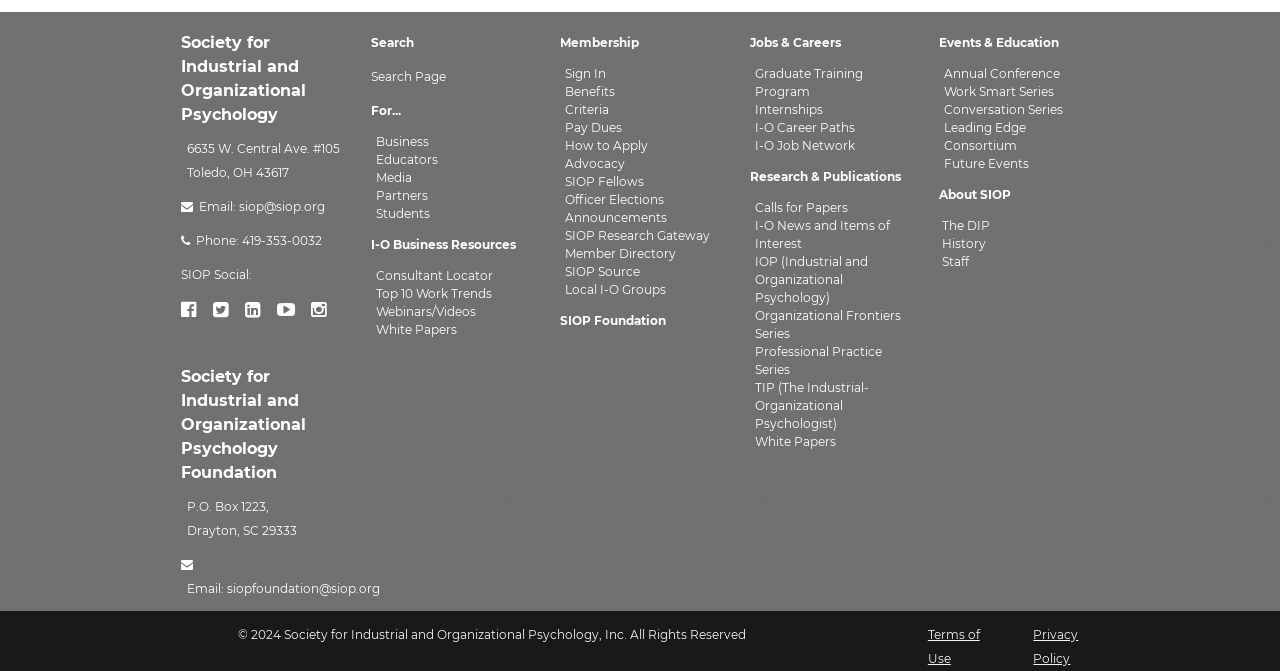What is the name of the organization?
Please answer the question with as much detail and depth as you can.

The name of the organization can be found at the top of the webpage, where it is written in multiple lines as 'Society for Industrial and Organizational Psychology'.